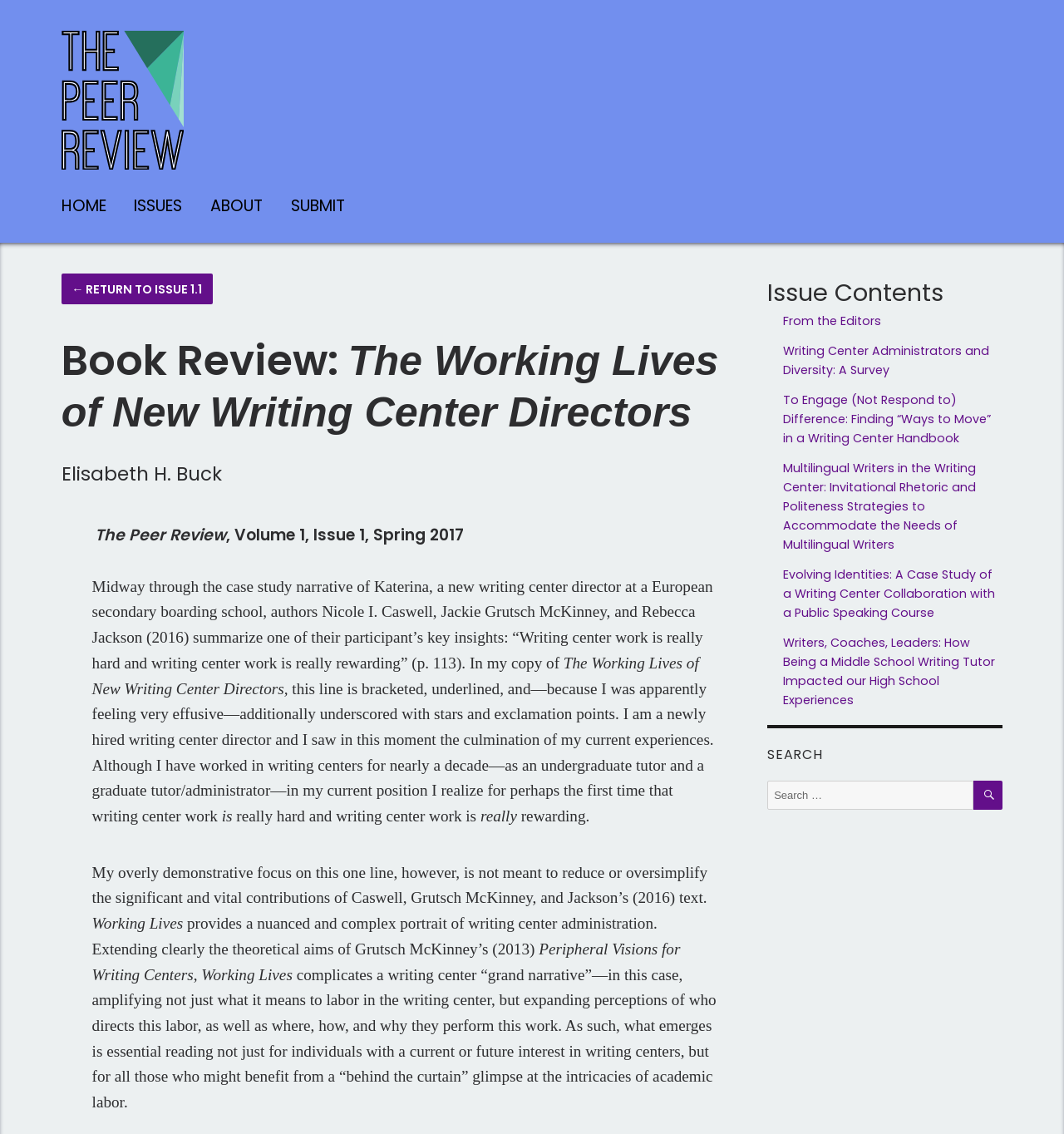Locate the bounding box coordinates of the clickable region to complete the following instruction: "Read the 'Book Review: The Working Lives of New Writing Center Directors'."

[0.058, 0.295, 0.677, 0.387]